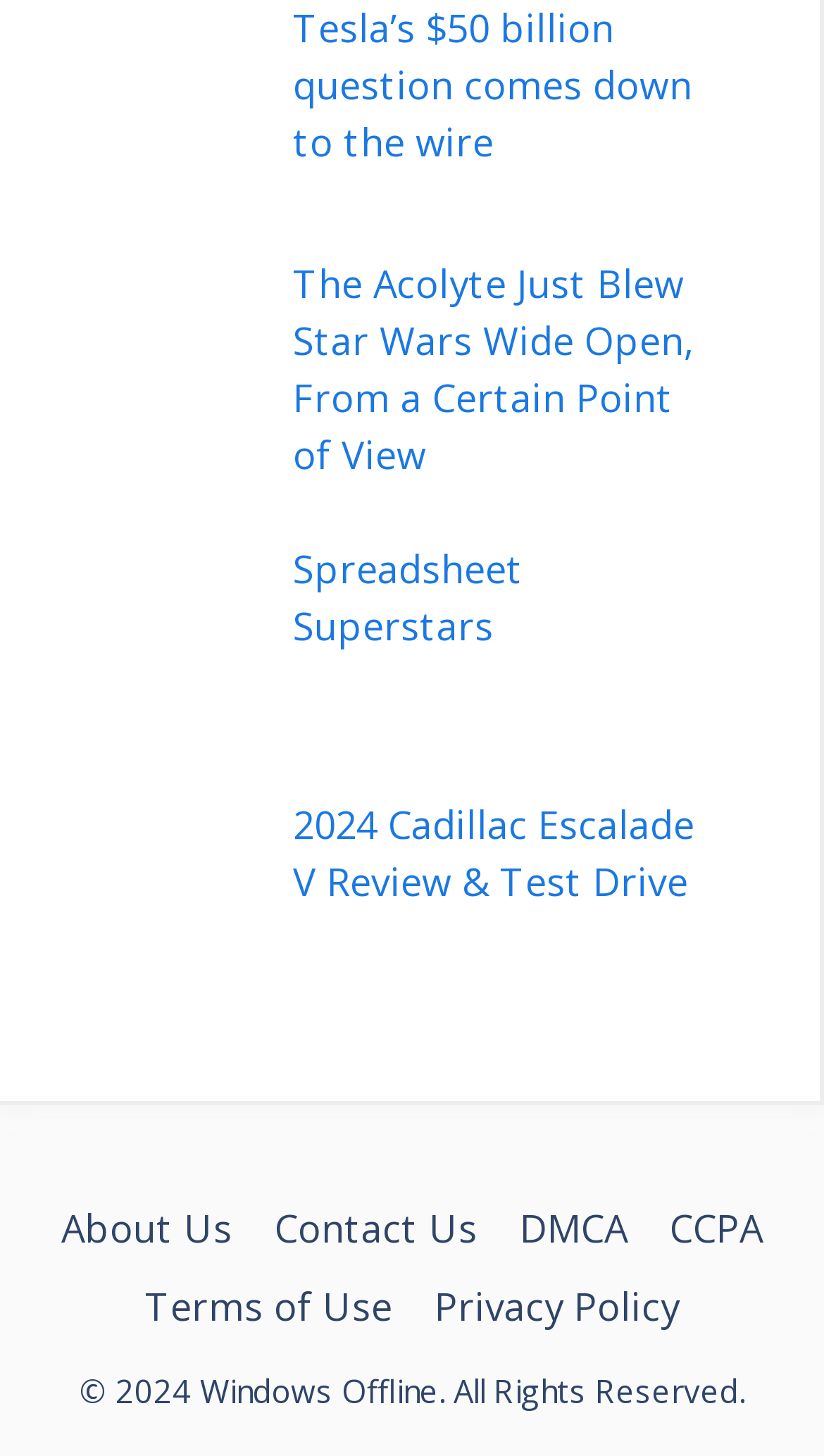Please identify the bounding box coordinates of the area that needs to be clicked to follow this instruction: "Read about Tesla's $50 billion question".

[0.355, 0.001, 0.84, 0.115]